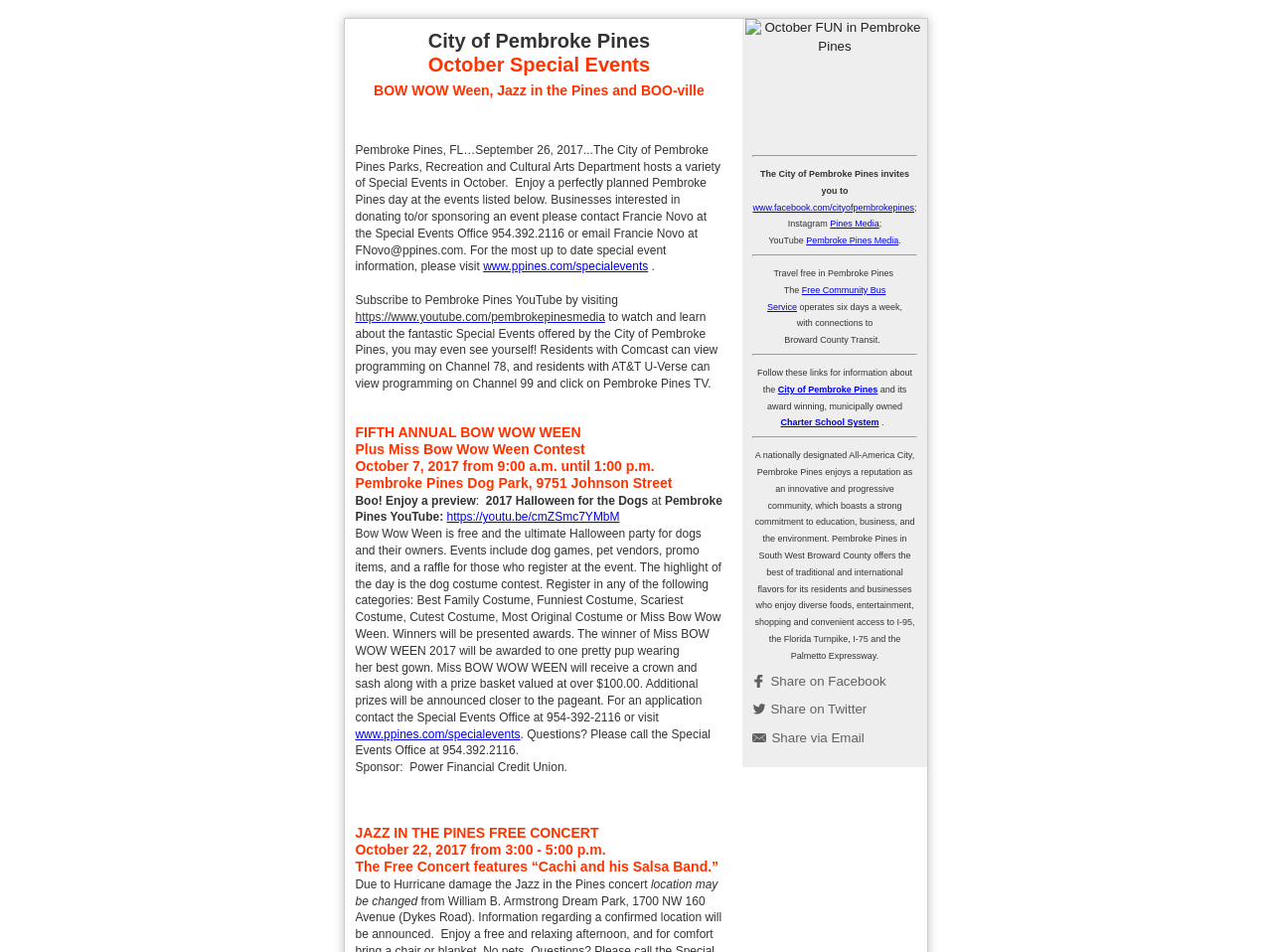What is the name of the dog park where the Bow Wow Ween event will be held?
Answer the question with a detailed and thorough explanation.

The question can be answered by looking at the event details of the Bow Wow Ween event, which is described as taking place at the Pembroke Pines Dog Park, 9751 Johnson Street.